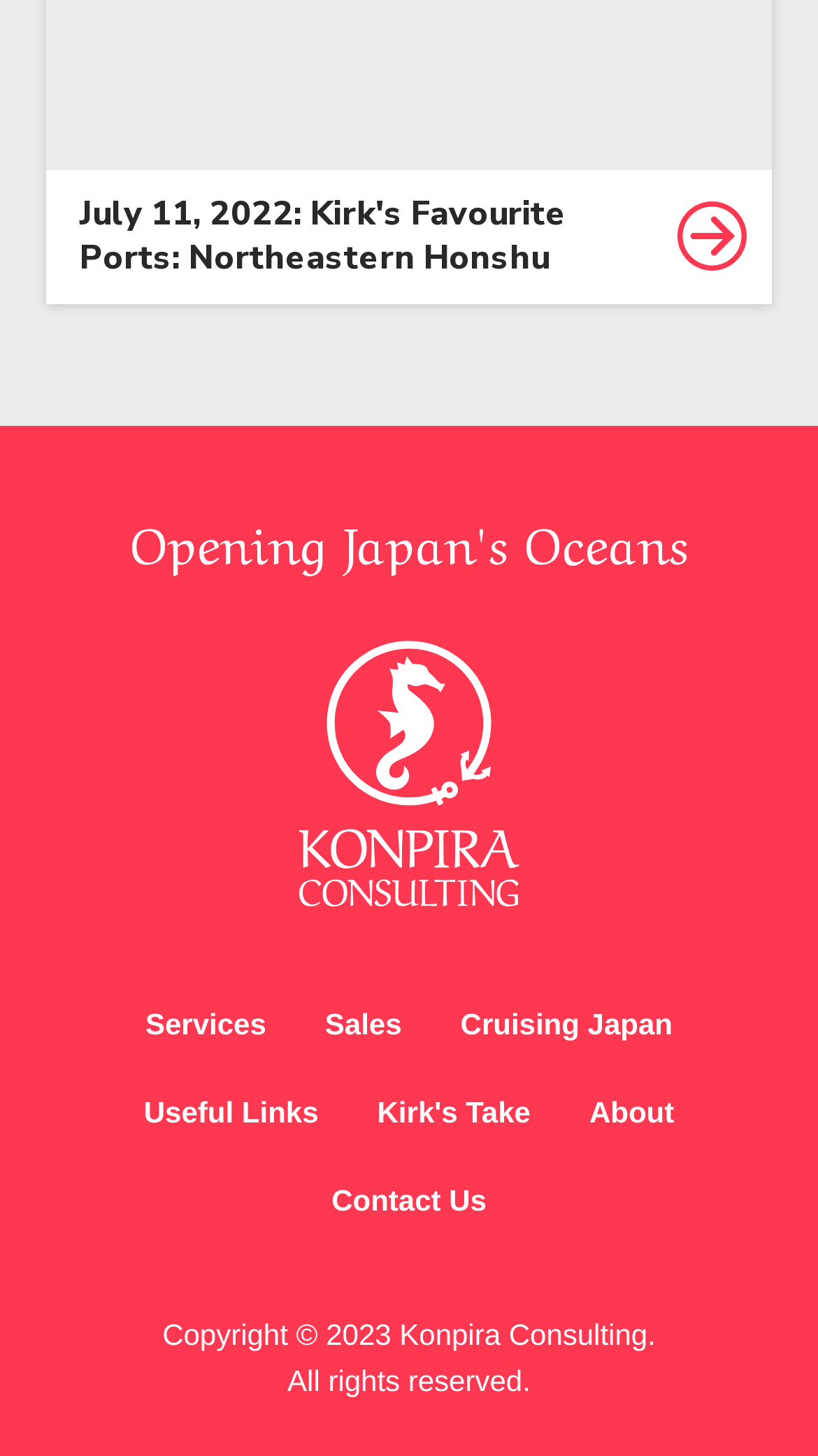Bounding box coordinates should be provided in the format (top-left x, top-left y, bottom-right x, bottom-right y) with all values between 0 and 1. Identify the bounding box for this UI element: parent_node: Opening Japan's Oceans

[0.364, 0.439, 0.636, 0.623]